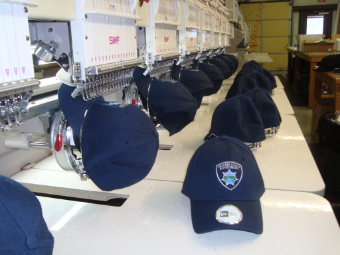What is being emphasized in this setting?
Refer to the image and provide a concise answer in one word or phrase.

Intricate process